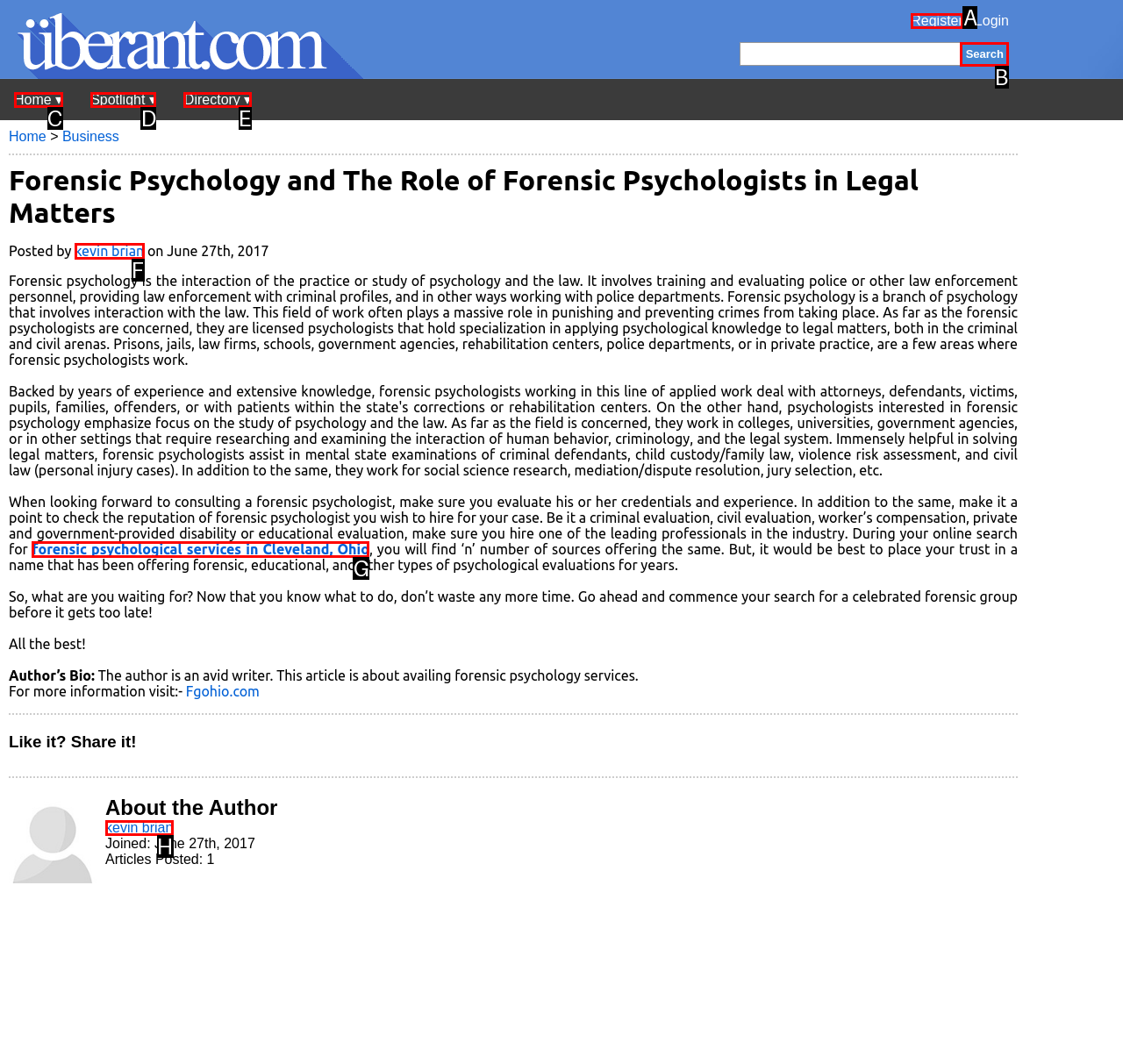Choose the UI element you need to click to carry out the task: Search Uberant.
Respond with the corresponding option's letter.

B